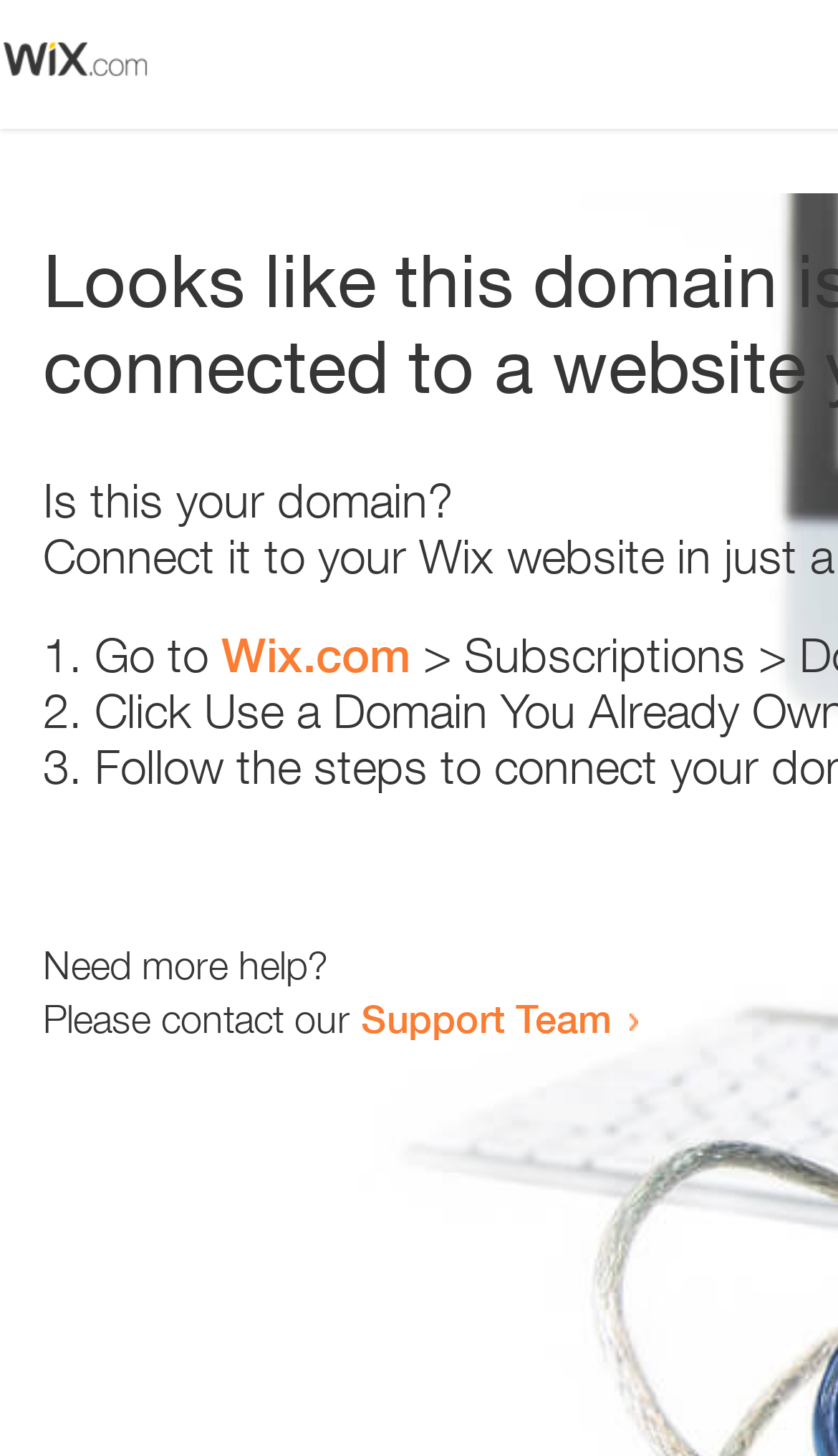What is the purpose of the webpage?
From the image, provide a succinct answer in one word or a short phrase.

Error resolution